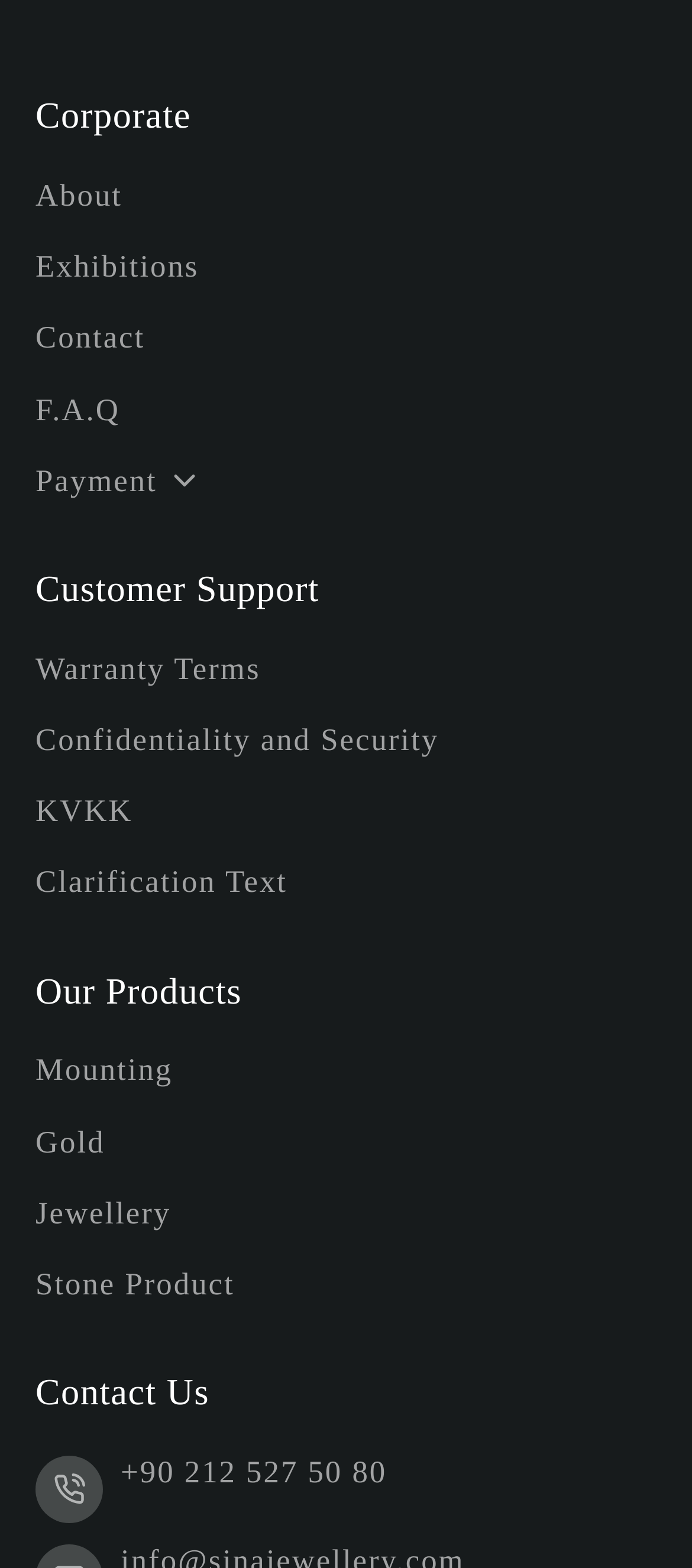Please identify the bounding box coordinates of the clickable area that will fulfill the following instruction: "Click on Payment". The coordinates should be in the format of four float numbers between 0 and 1, i.e., [left, top, right, bottom].

[0.051, 0.295, 0.291, 0.34]